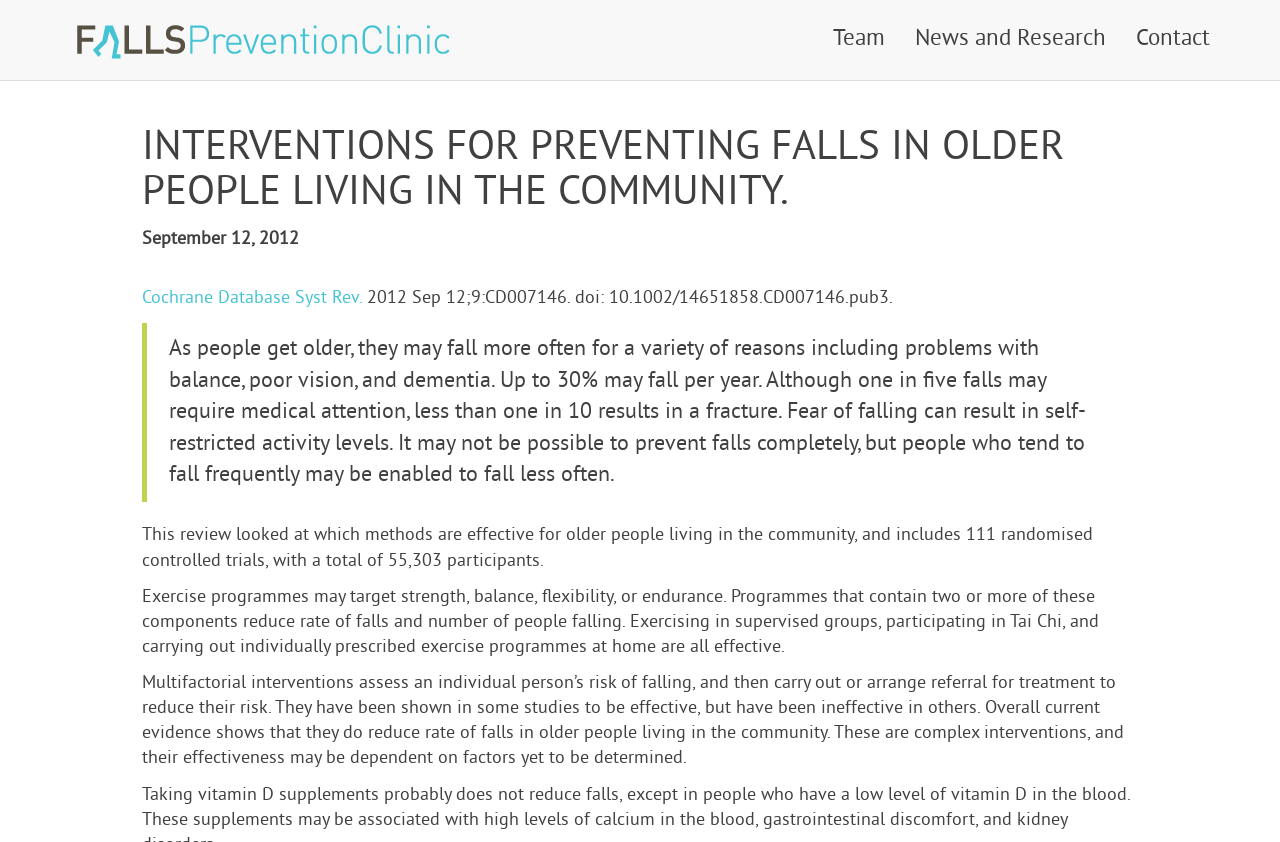For the element described, predict the bounding box coordinates as (top-left x, top-left y, bottom-right x, bottom-right y). All values should be between 0 and 1. Element description: Contact

[0.876, 0.018, 0.957, 0.077]